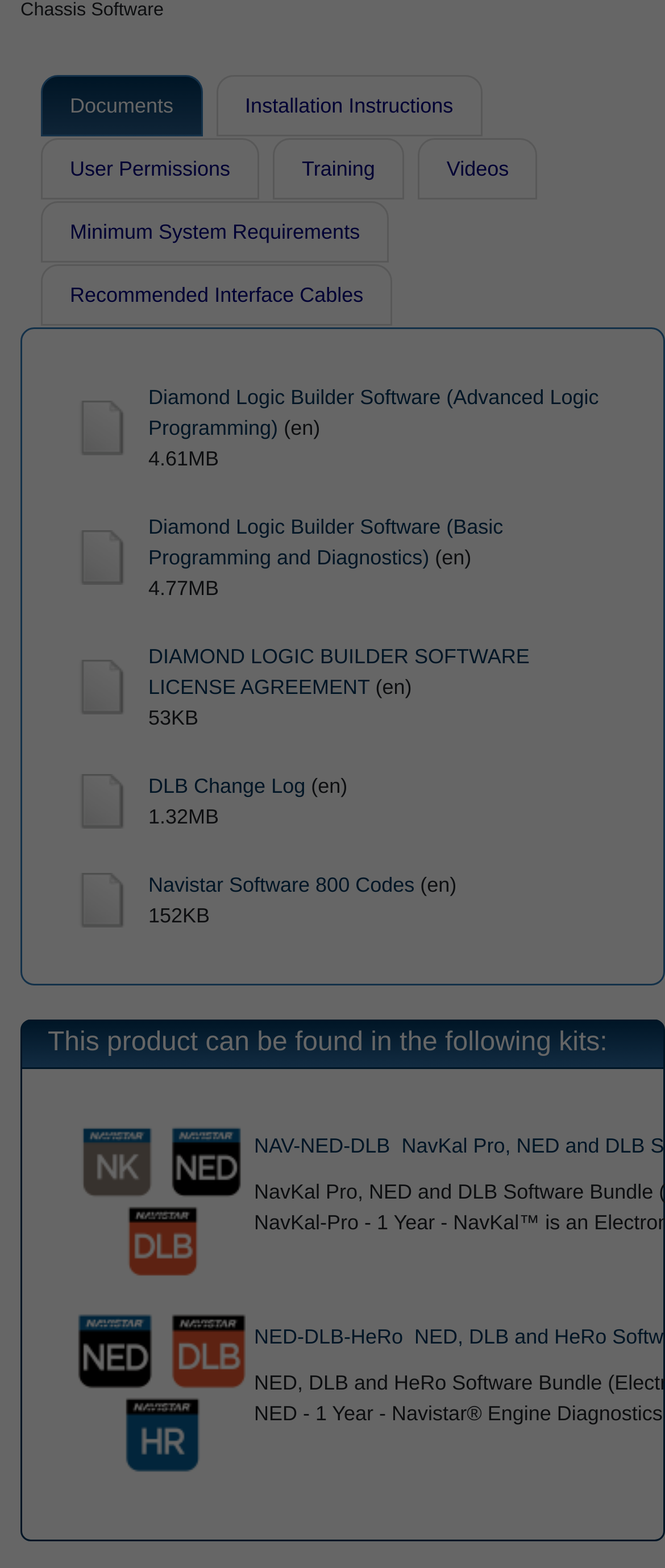Could you please study the image and provide a detailed answer to the question:
What is the file size of the DLB Change Log?

I looked at the gridcell element containing the text 'DLB Change Log (en) 1.32MB' and found the file size information.